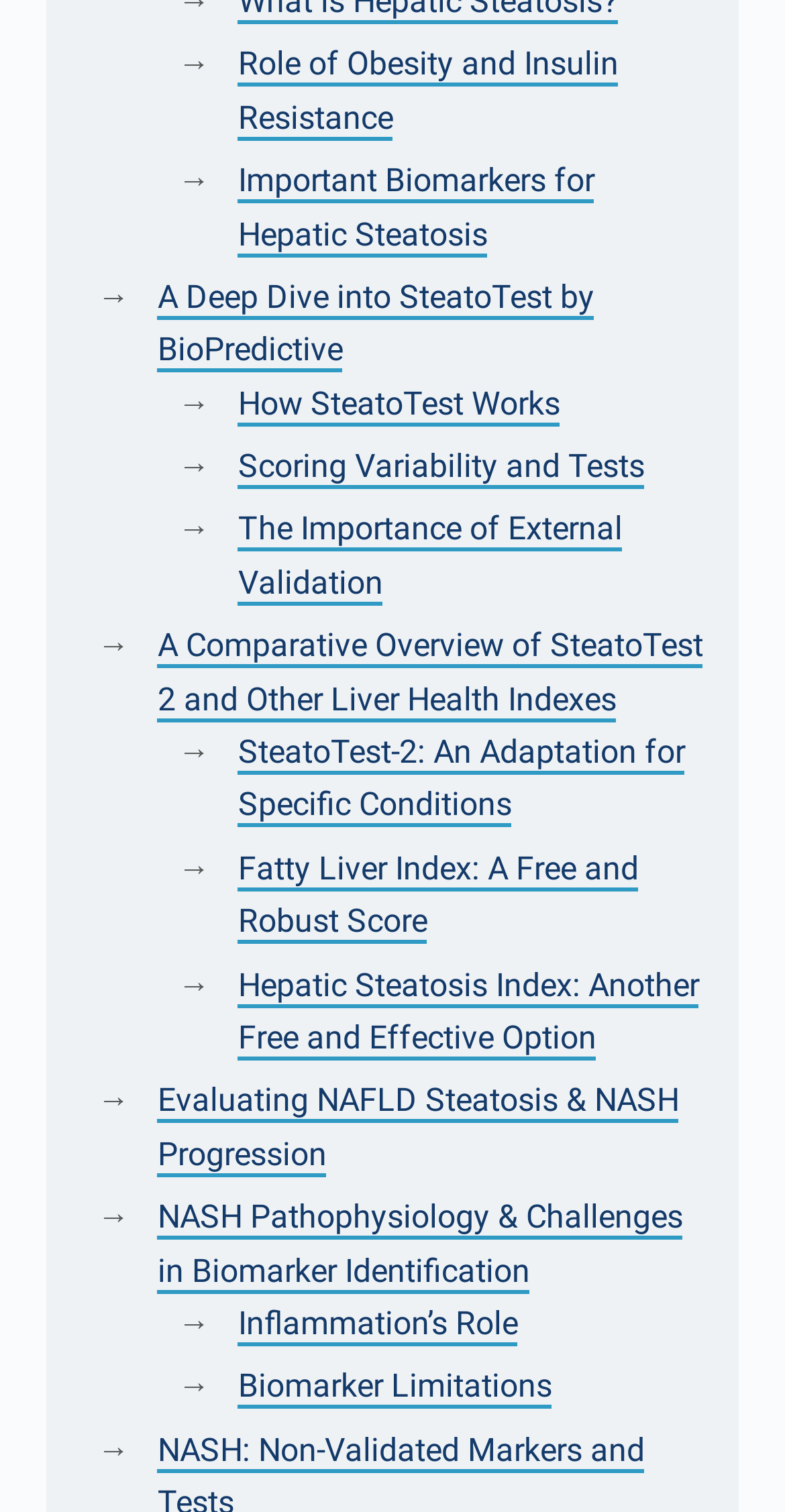What is the last link about?
Give a one-word or short phrase answer based on the image.

Biomarker Limitations